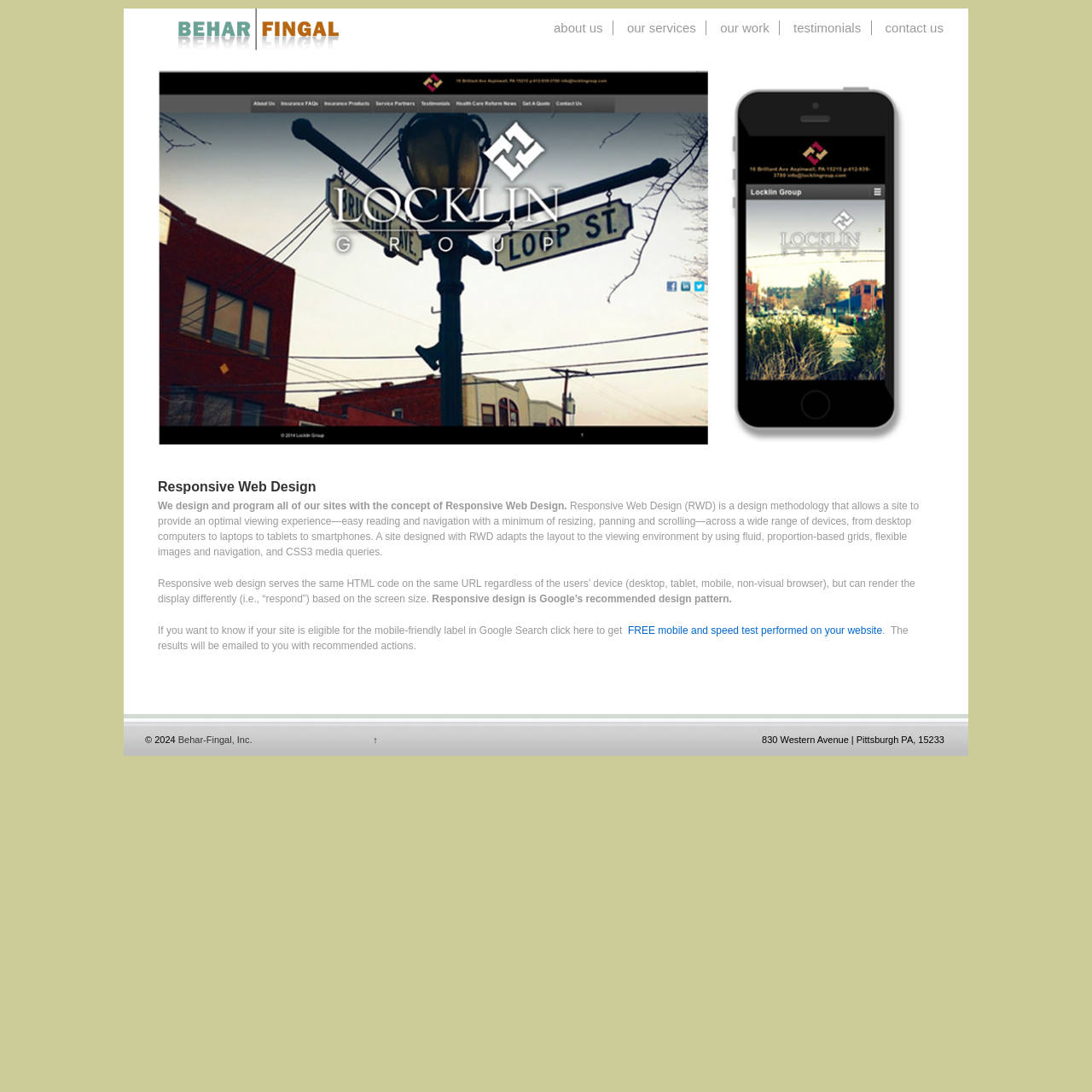Find the coordinates for the bounding box of the element with this description: "Testimonials".

[0.713, 0.019, 0.795, 0.032]